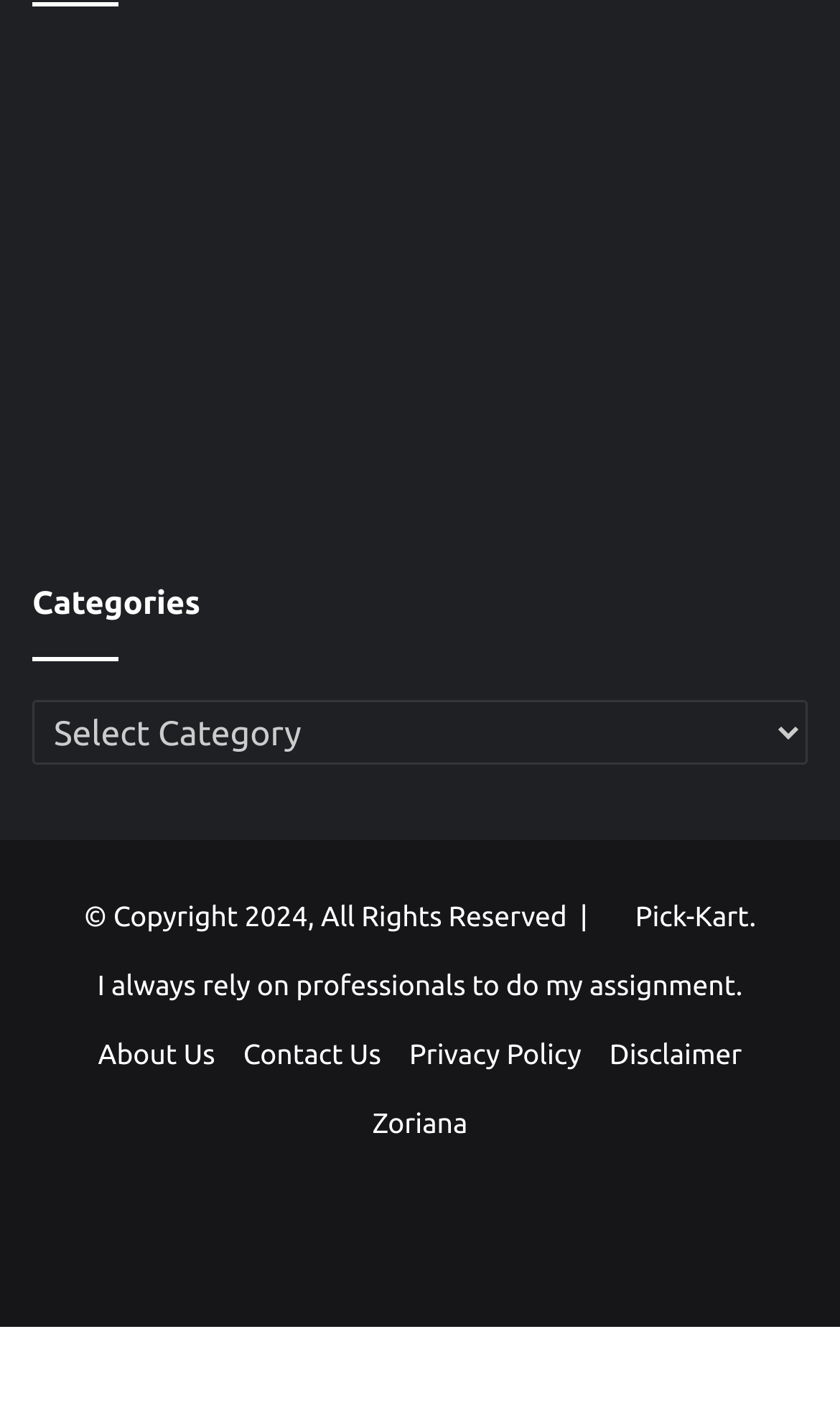Using the provided element description "Reject non-necessary", determine the bounding box coordinates of the UI element.

None